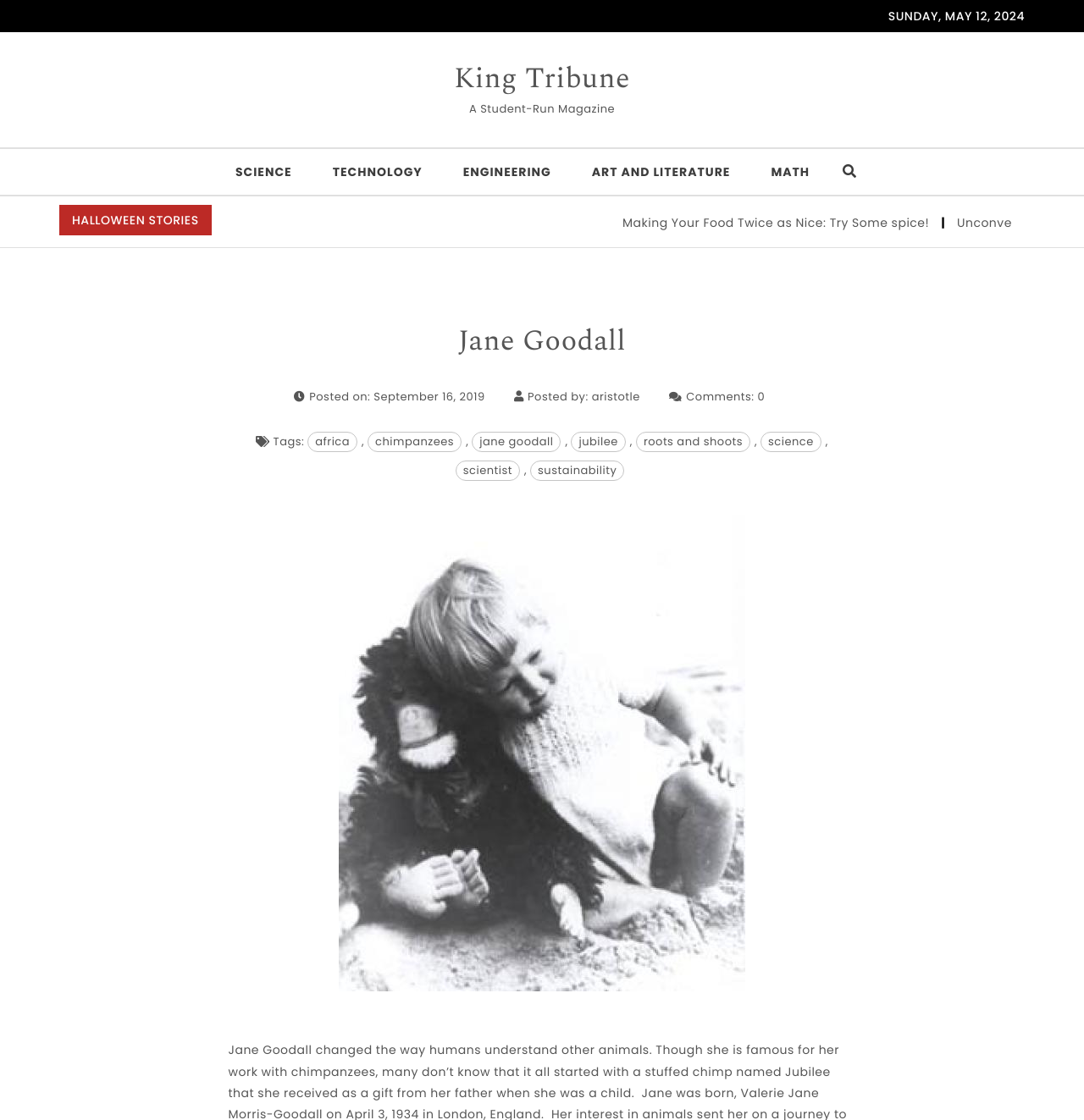Give a detailed account of the webpage, highlighting key information.

The webpage appears to be an article about Jane Goodall, a renowned scientist, on a student-run magazine called King Tribune. At the top of the page, there is a date "SUNDAY, MAY 12, 2024" and a link to the magazine's name. Below that, there is a navigation menu with links to different categories such as SCIENCE, TECHNOLOGY, ENGINEERING, ART AND LITERATURE, and MATH. 

On the left side of the page, there is a section with a heading "HALLOWEEN STORIES". Below that, there is an article about Jane Goodall, which is the main content of the page. The article has a heading "Jane Goodall" and a link to her name. The article also includes information about when it was posted, who posted it, and the number of comments. 

There are several tags related to the article, including "africa", "chimpanzees", "jane goodall", "jubilee", "roots and shoots", "science", "scientist", and "sustainability". These tags are listed below the article's main content. On the right side of the page, there is a link to another article titled "Making Your Food Twice as Nice: Try Some spice!".